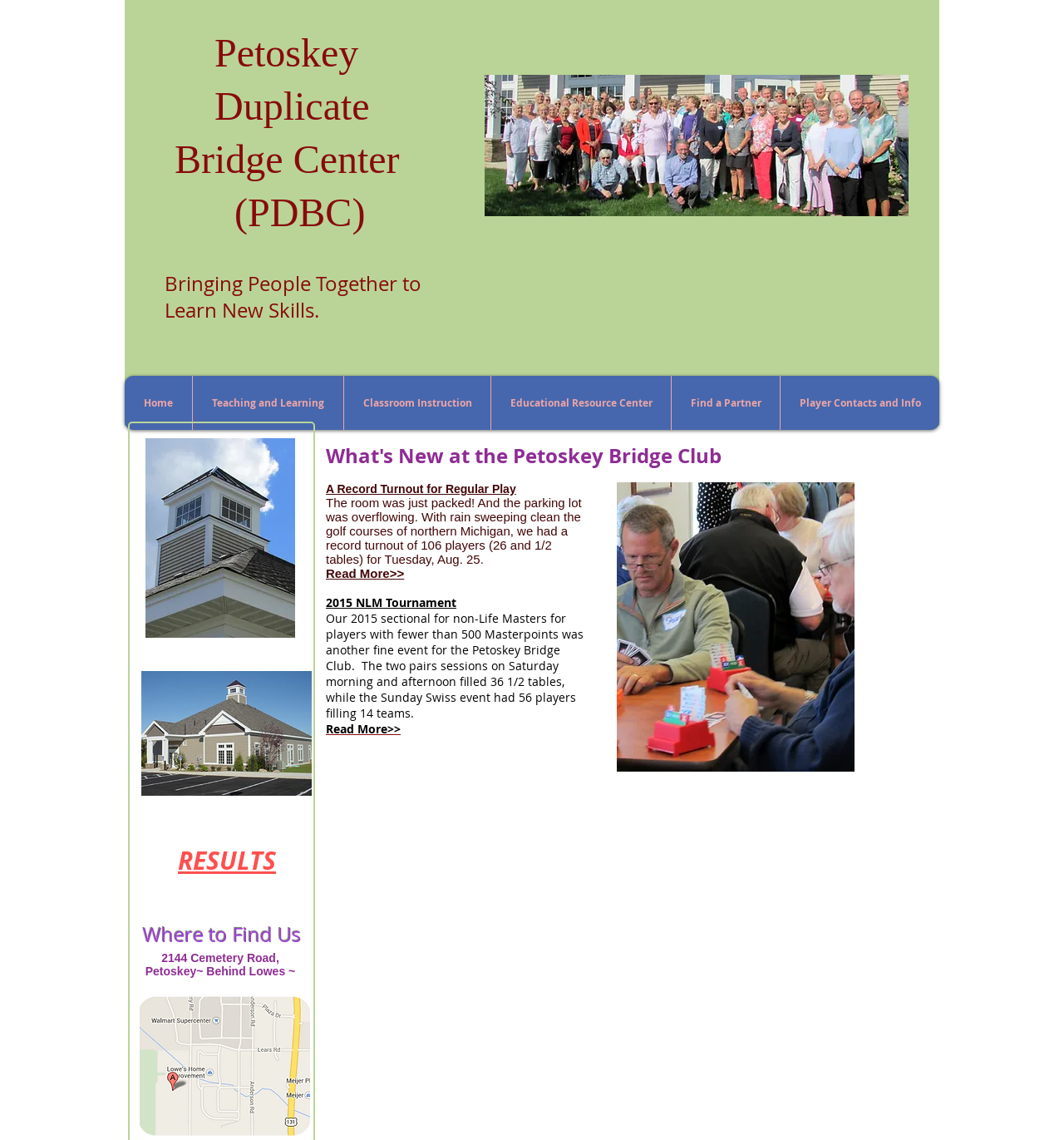Predict the bounding box for the UI component with the following description: "Player Contacts and Info".

[0.733, 0.33, 0.883, 0.377]